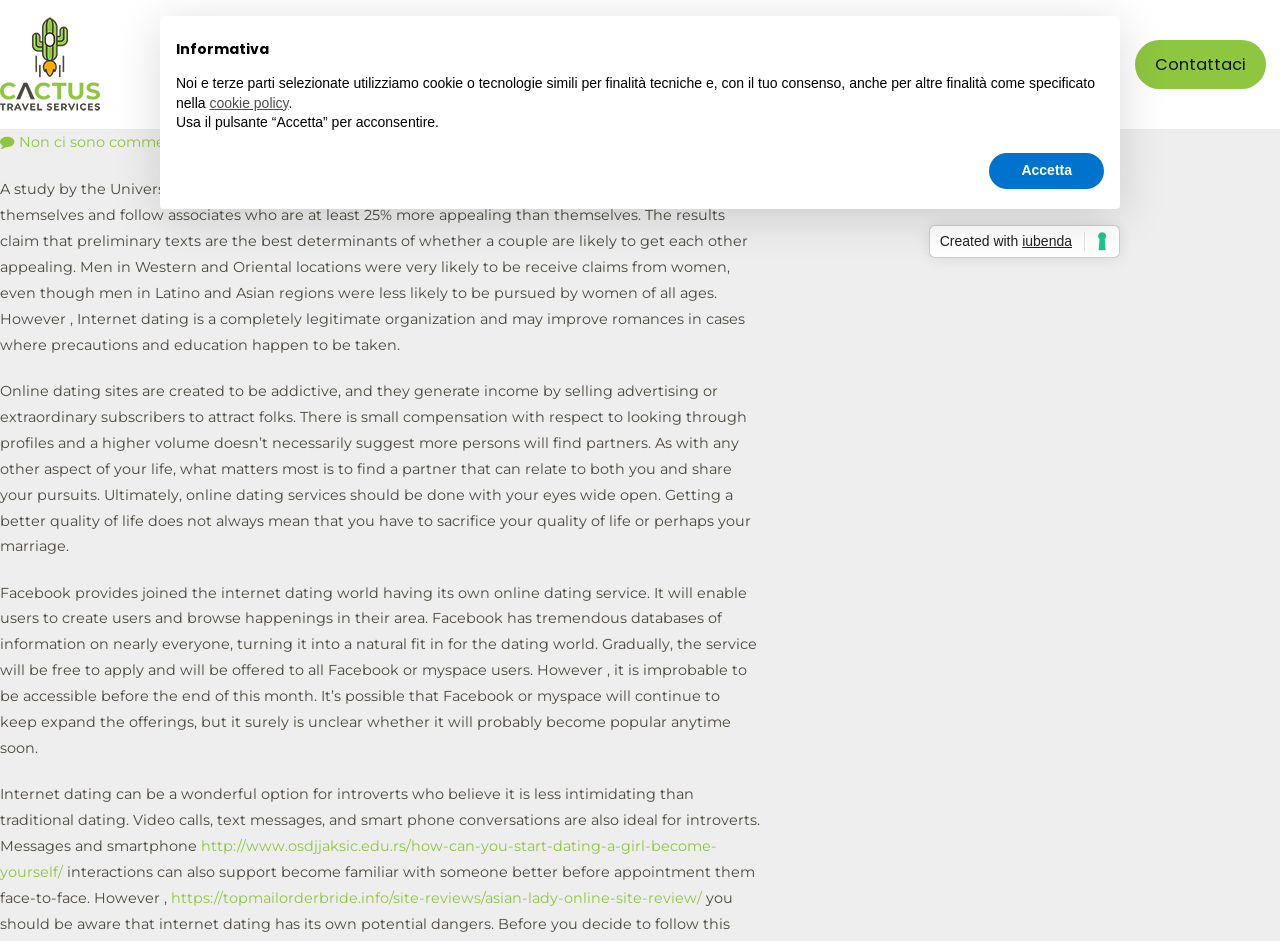Select the bounding box coordinates of the element I need to click to carry out the following instruction: "Click the 'Chi siamo' link".

[0.8, 0.053, 0.864, 0.084]